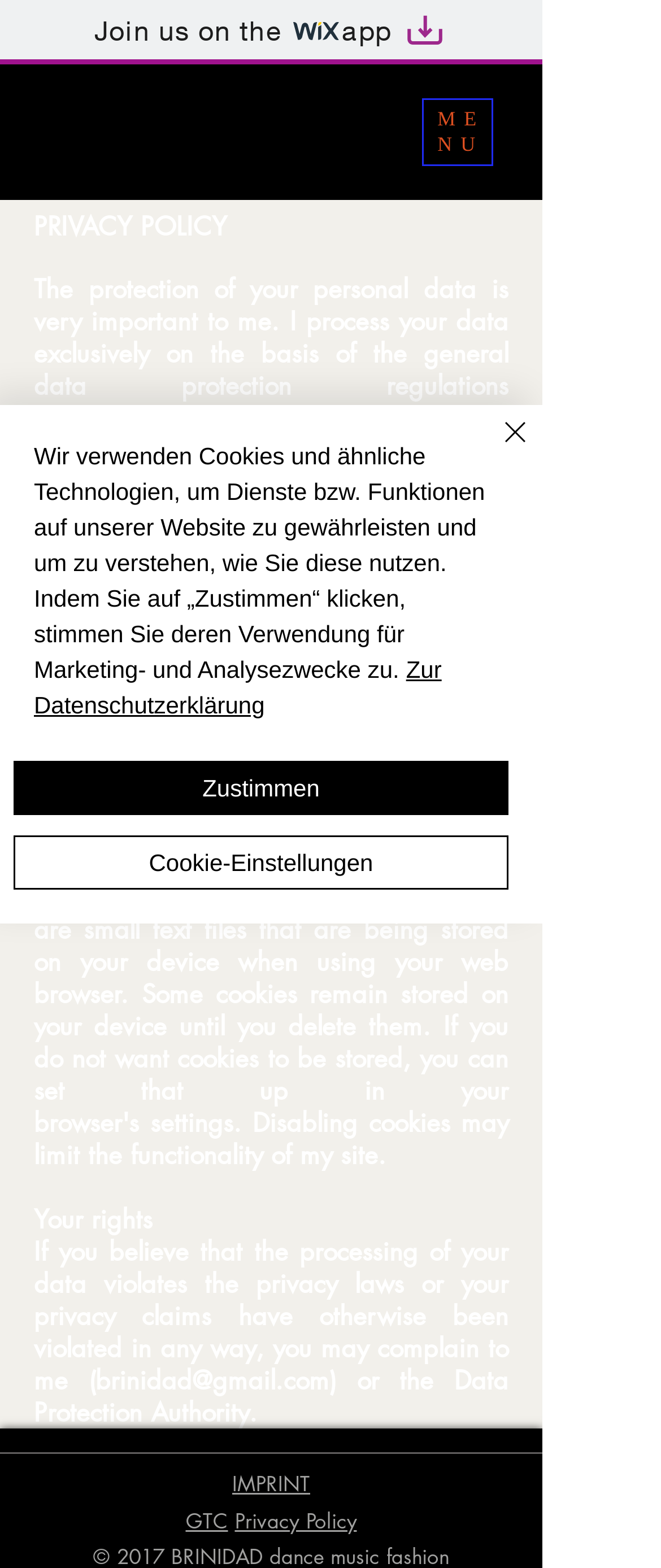How long are personal details stored?
Using the image, provide a concise answer in one word or a short phrase.

Three years